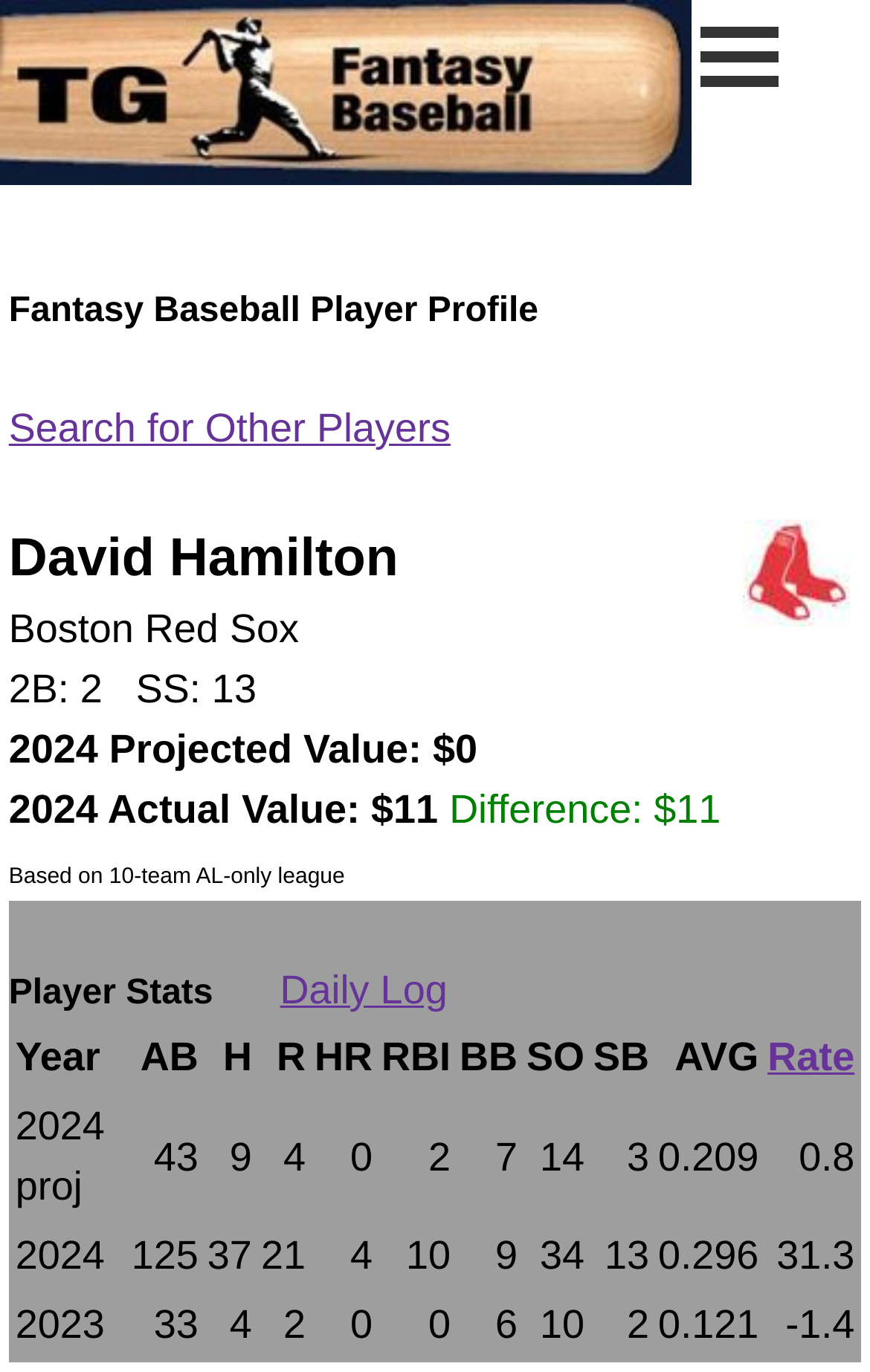Provide an in-depth description of the elements and layout of the webpage.

This webpage is a fantasy baseball player profile for David Hamilton, a second baseman and shortstop for the Boston Red Sox. At the top of the page, there is a logo and a link to "TG Fantasy Baseball" on the left, and a search bar to find other players on the right. Below this, the player's name, team, and positions are displayed.

The page is divided into sections, with the first section showing the player's projected and actual values for the 2024 season, along with the difference between the two. This section also includes a note about the values being based on a 10-team AL-only league.

Below this, there is a table displaying the player's stats, with columns for year, at-bats, hits, runs, home runs, RBIs, walks, strikeouts, stolen bases, and batting average. The table has three rows, showing the player's projected stats for 2024, their actual stats for 2024, and their actual stats for 2023.

On the right side of the page, there is a link to the player's daily log, and at the bottom of the page, there is a section labeled "Player Stats" with a table displaying the player's statistics in more detail.